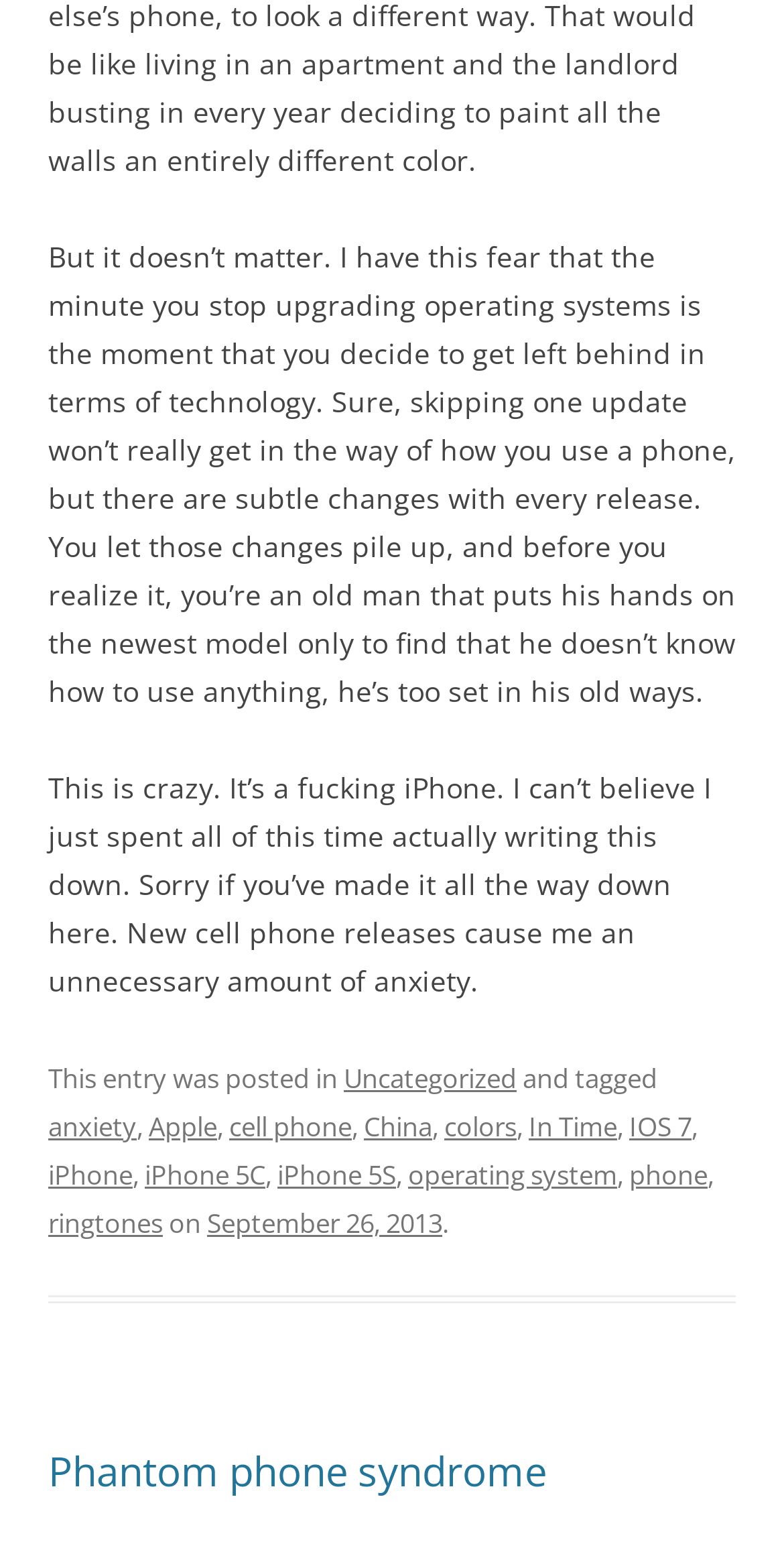What is the date of the blog post?
Please provide a single word or phrase as your answer based on the screenshot.

September 26, 2013